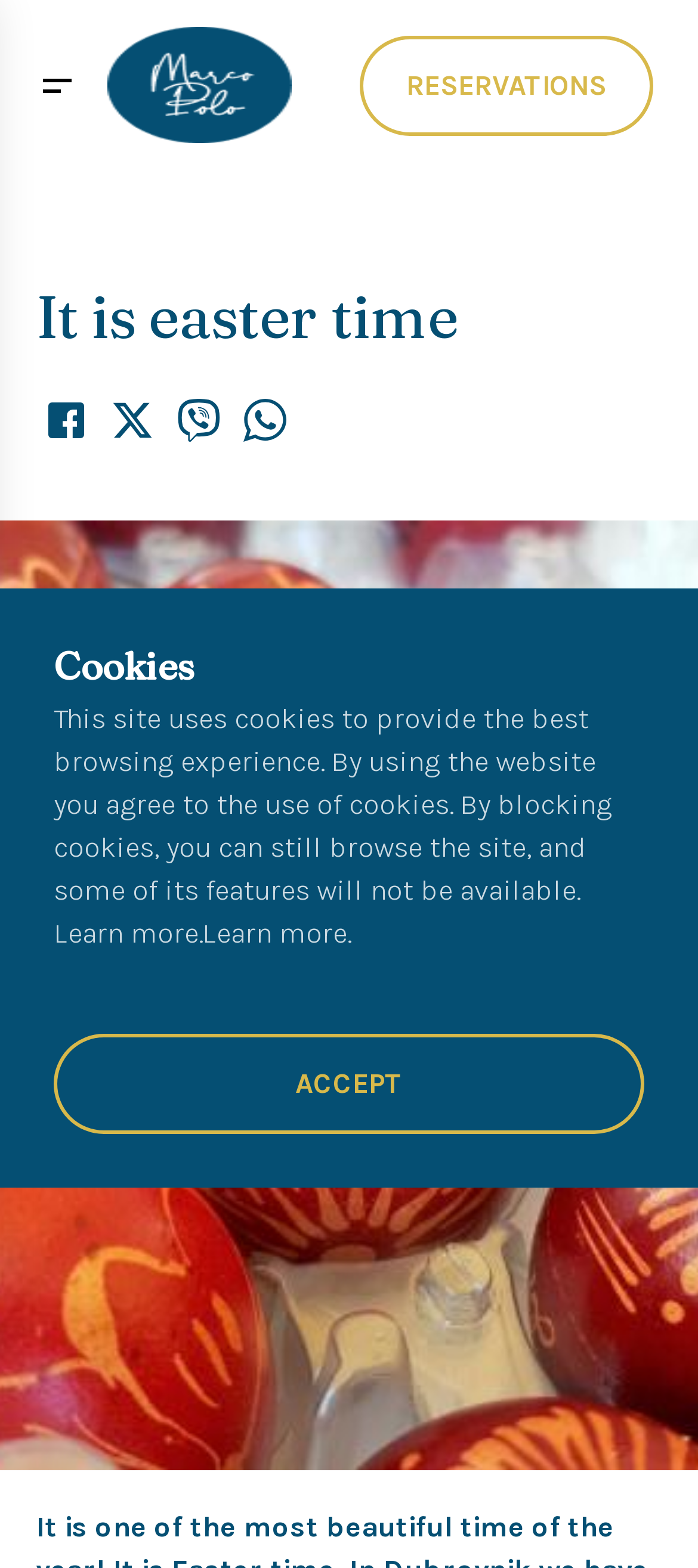Construct a comprehensive caption that outlines the webpage's structure and content.

The webpage is about Easter time in Dubrovnik, with a focus on the city's customs and celebrations for this Catholic holiday. At the top left of the page, there is a large image that takes up about a quarter of the screen. Below this image, there is a prominent heading that reads "It is Easter time". 

To the right of the heading, there are four links, each accompanied by a small image. These links are arranged horizontally and take up about half of the screen width. 

At the bottom left of the page, there is a section about cookies, with a brief description of how the site uses them and an option to learn more. Below this section, there is a prominent "ACCEPT" button. 

At the top right of the page, there is a "RESERVATIONS" link.